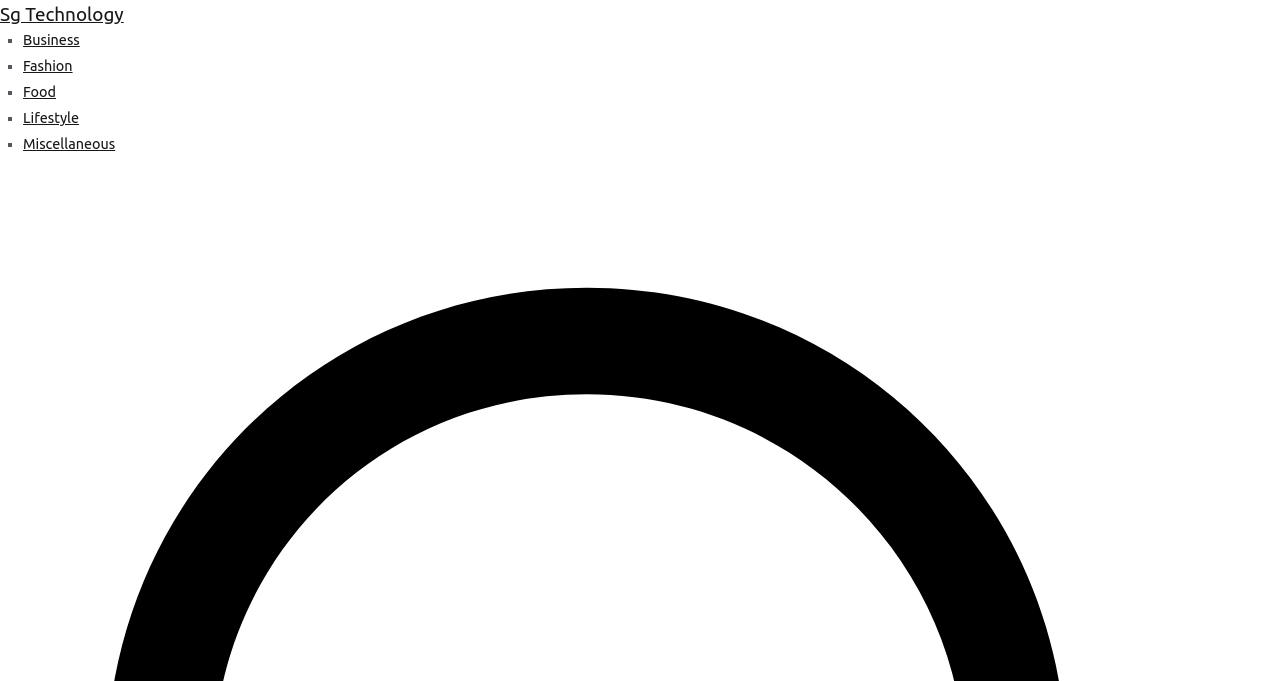Using the description "Sg Technology", predict the bounding box of the relevant HTML element.

[0.0, 0.004, 0.097, 0.037]